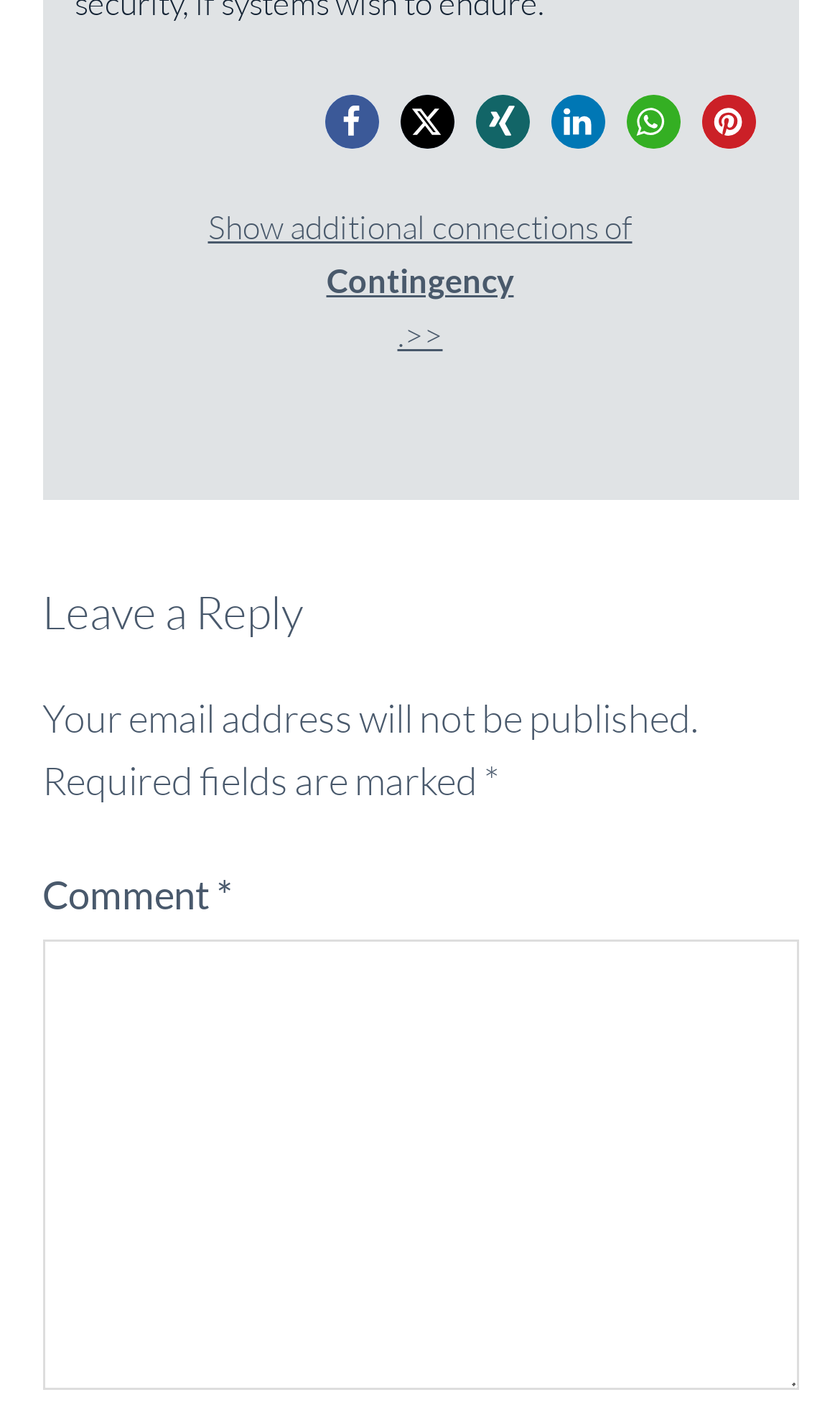Kindly determine the bounding box coordinates for the area that needs to be clicked to execute this instruction: "Share on Facebook".

[0.386, 0.067, 0.45, 0.106]